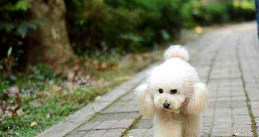Provide a brief response to the question below using a single word or phrase: 
What type of environment is depicted in the image?

Serene outdoor